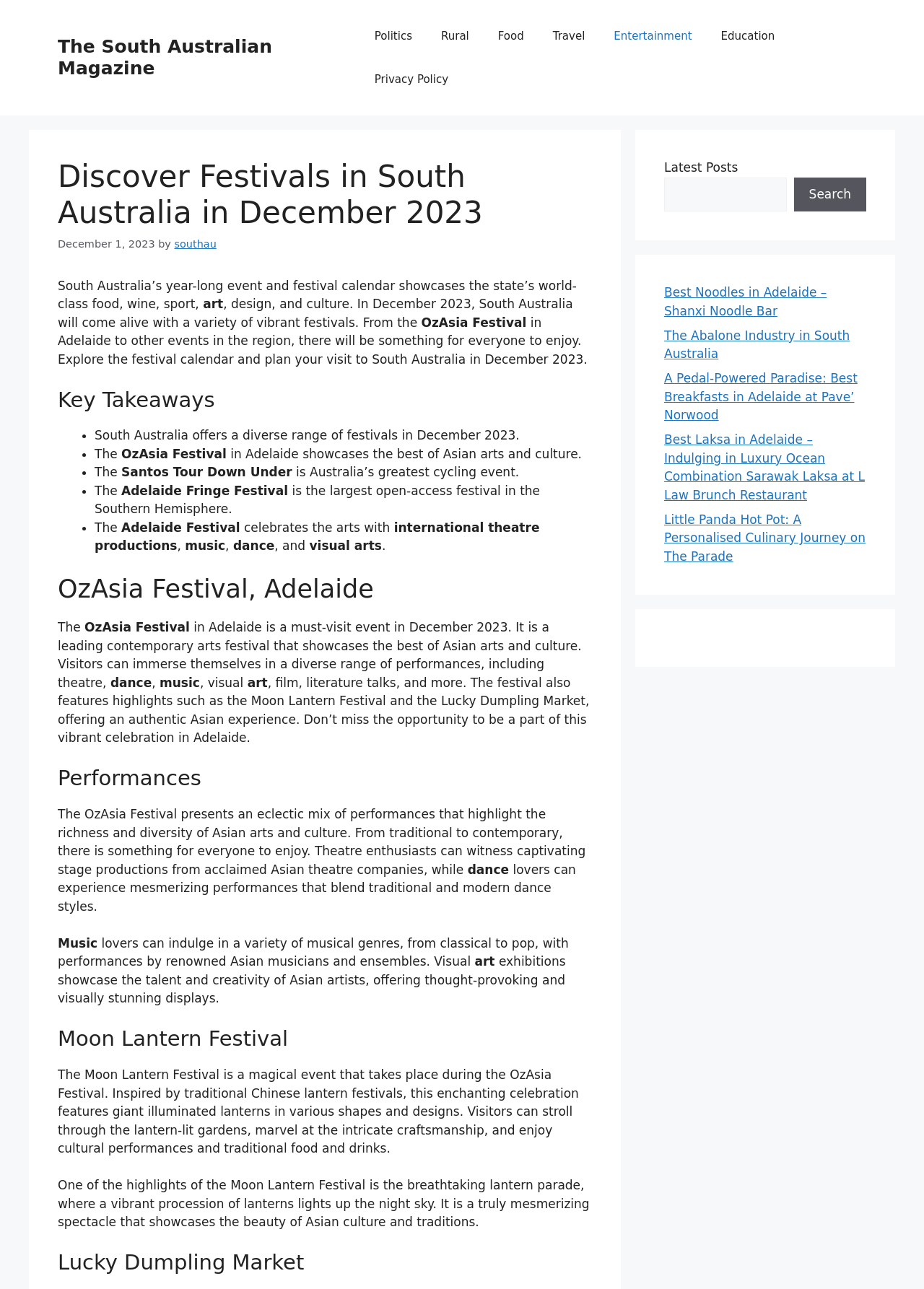Please determine the bounding box coordinates, formatted as (top-left x, top-left y, bottom-right x, bottom-right y), with all values as floating point numbers between 0 and 1. Identify the bounding box of the region described as: parent_node: Search name="s"

[0.719, 0.137, 0.851, 0.164]